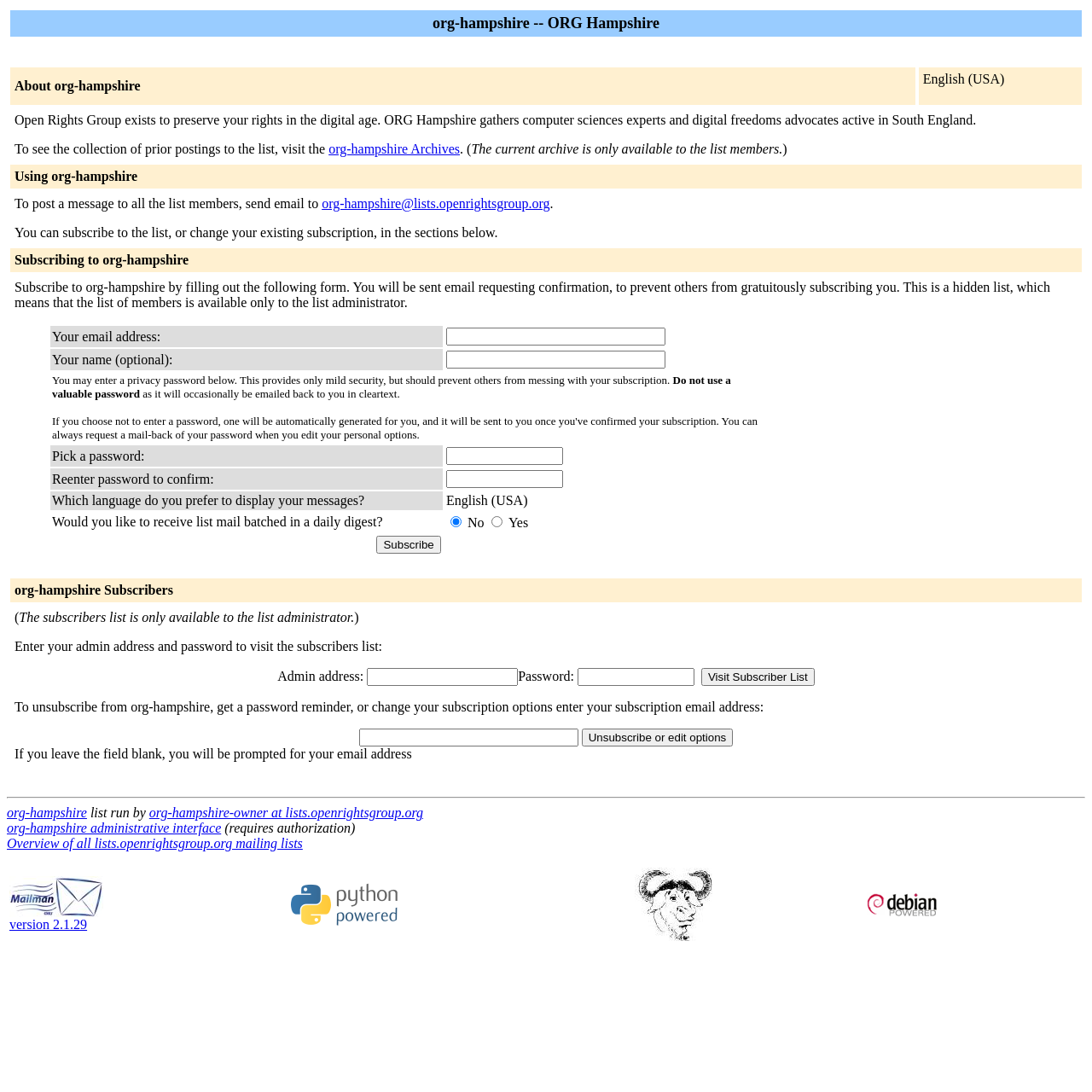Describe every aspect of the webpage in a detailed manner.

The webpage is an information page for "org-hampshire", a mailing list focused on digital rights and freedoms in South England. At the top, there is a table with four rows, each containing a grid cell with text. The first row has the title "org-hampshire -- ORG Hampshire". The second row is empty. The third row has two grid cells, one with the text "About org-hampshire" and the other with the language option "English (USA)". The fourth row has a grid cell with a description of the mailing list, including a link to the archives.

Below the table, there is a section with several rows, each containing a grid cell with text and sometimes a link or a form element. The text describes how to use the mailing list, including how to post a message, subscribe, and unsubscribe. There are also links to the list archives and the administrative interface.

On the right side of the page, there is a form to subscribe to the mailing list, which includes fields for email address, name, and password. There are also options to receive list mail in a daily digest and to select a language.

At the bottom of the page, there are several links, including one to the list administrative interface, one to an overview of all mailing lists, and one to the Mailman version information. There is also an image of the Mailman logo.